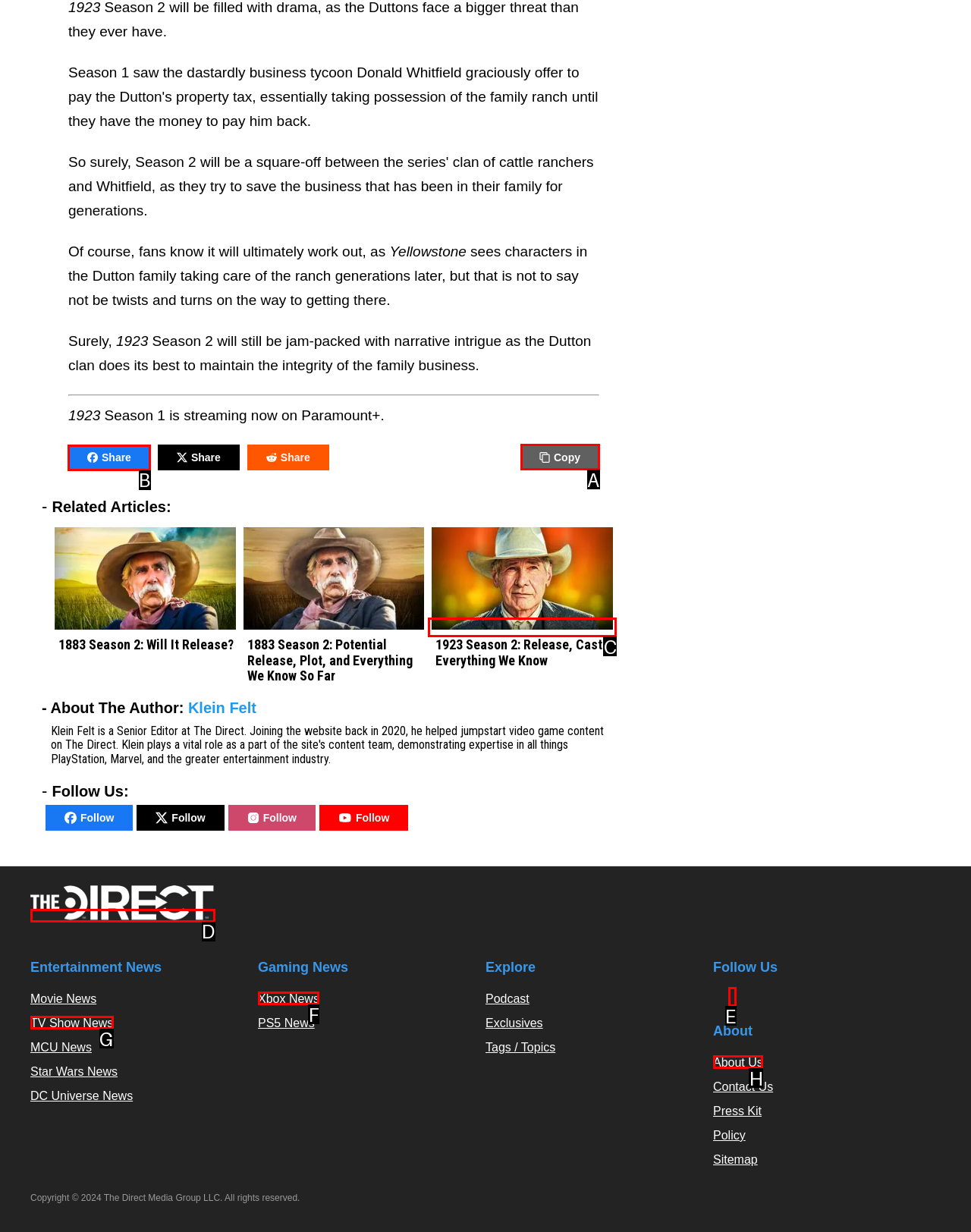Determine the letter of the element you should click to carry out the task: Share
Answer with the letter from the given choices.

B